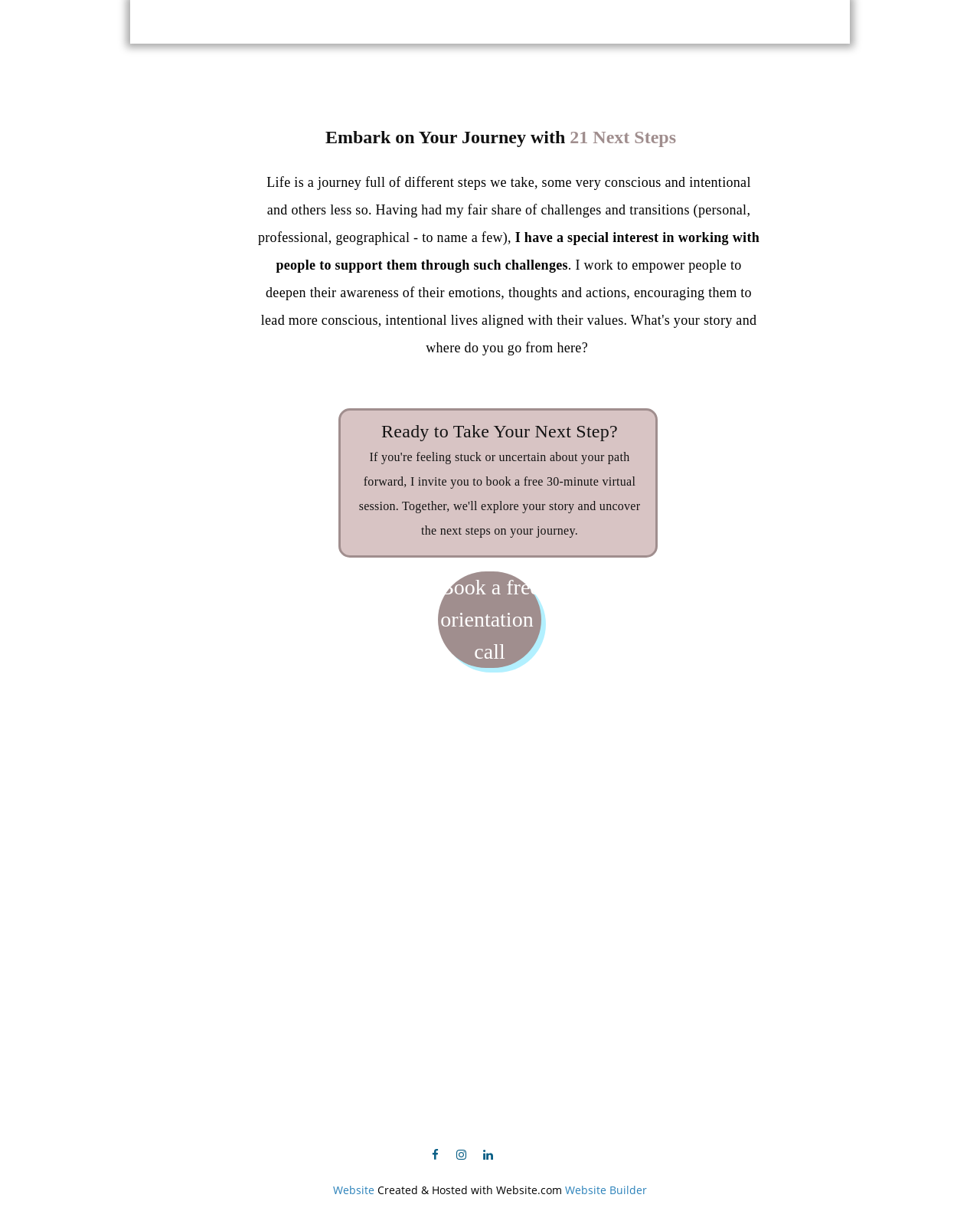Give an in-depth explanation of the webpage layout and content.

The webpage is a counseling service website, with a focus on personal and professional development. At the top, there are four navigation links: "HOME", "ABOUT", "TESTIMONIALS", and a dropdown menu with the option "Personal & Professional Development". 

Below the navigation links, there is a heading "Embark on Your Journey with 21 Next Steps" followed by a brief introduction to the counseling service. The introduction is divided into two paragraphs, describing the counselor's personal experience with challenges and transitions, and their interest in supporting others through similar challenges.

Further down, there is a prominent heading "Ready to Take Your Next Step?" which appears to be a call to action. On the right side of the page, there is a button "Book a free orientation call".

At the bottom of the page, there are social media links represented by icons, and a copyright notice "Copyright 2019 Website.com. All Rights Reserved.". Below the copyright notice, there are three links: "Website", "Created & Hosted with Website.com", and "Website Builder", which appear to be related to the website's creation and hosting.